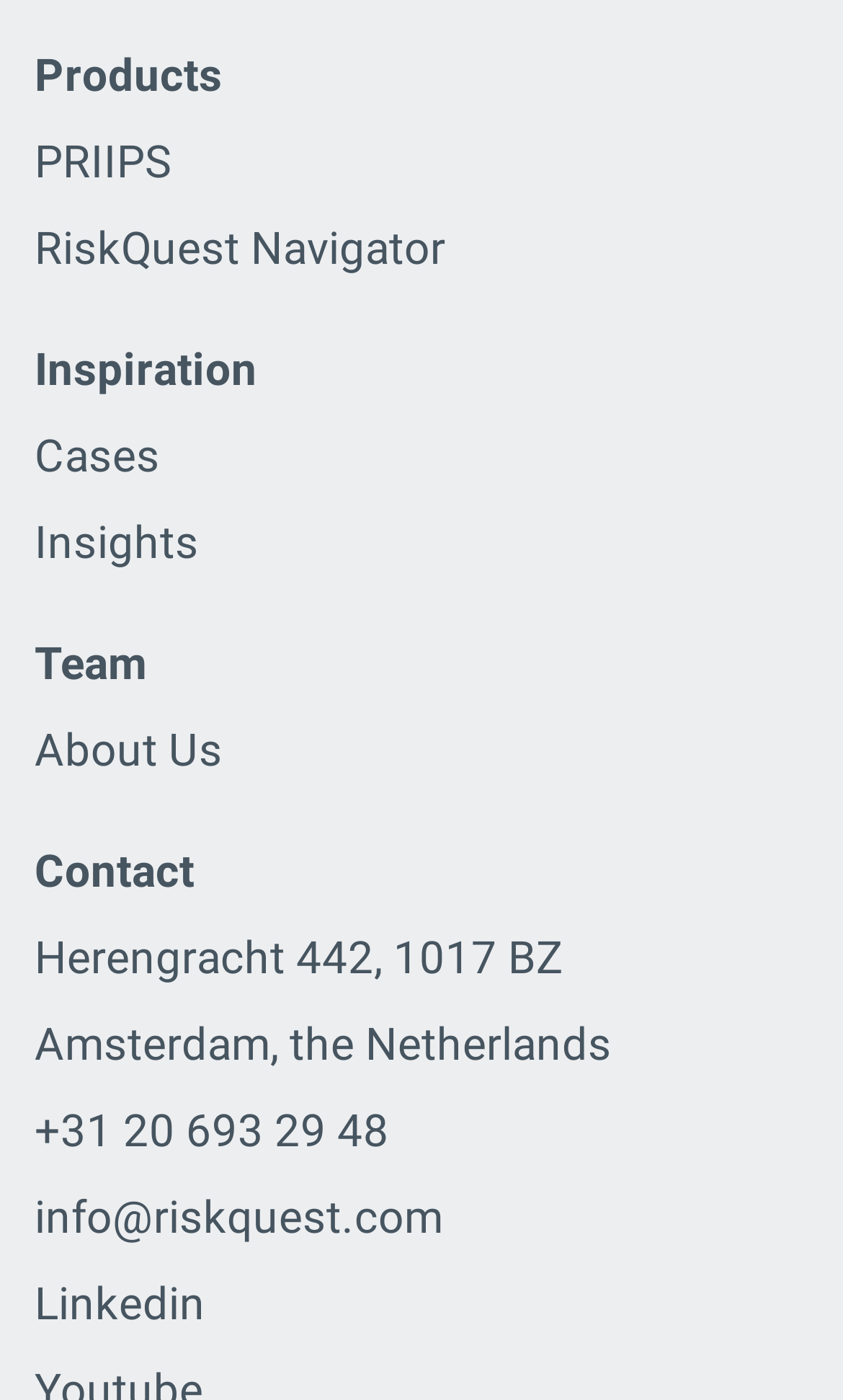Identify the bounding box coordinates of the area that should be clicked in order to complete the given instruction: "Click on Products". The bounding box coordinates should be four float numbers between 0 and 1, i.e., [left, top, right, bottom].

[0.041, 0.035, 0.264, 0.072]